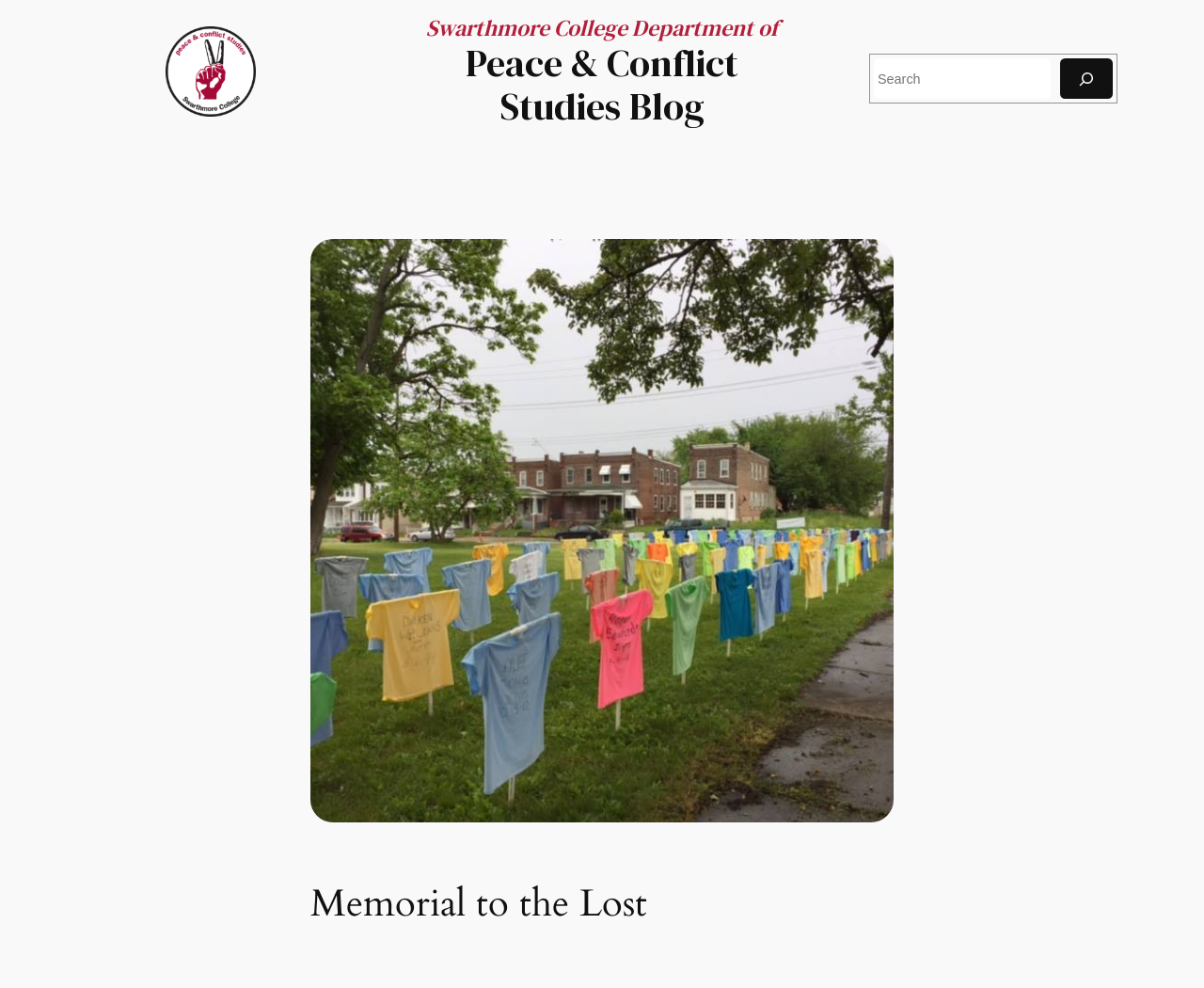What is the name of the blog?
Answer the question with a single word or phrase by looking at the picture.

Peace & Conflict Studies Blog